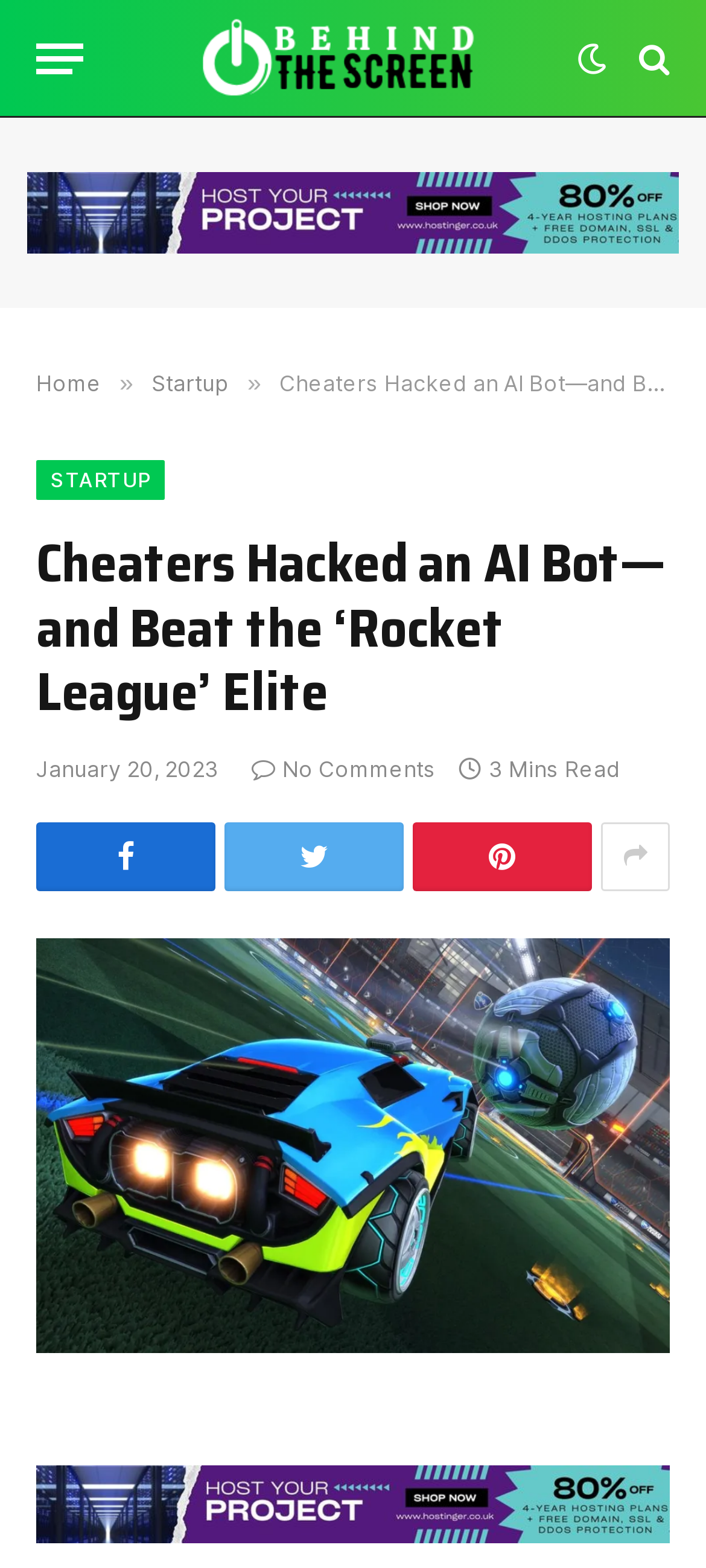Locate the bounding box coordinates of the area where you should click to accomplish the instruction: "Read the article 'Cheaters Hacked an AI Bot—and Beat the 'Rocket League' Elite'".

[0.051, 0.598, 0.949, 0.862]